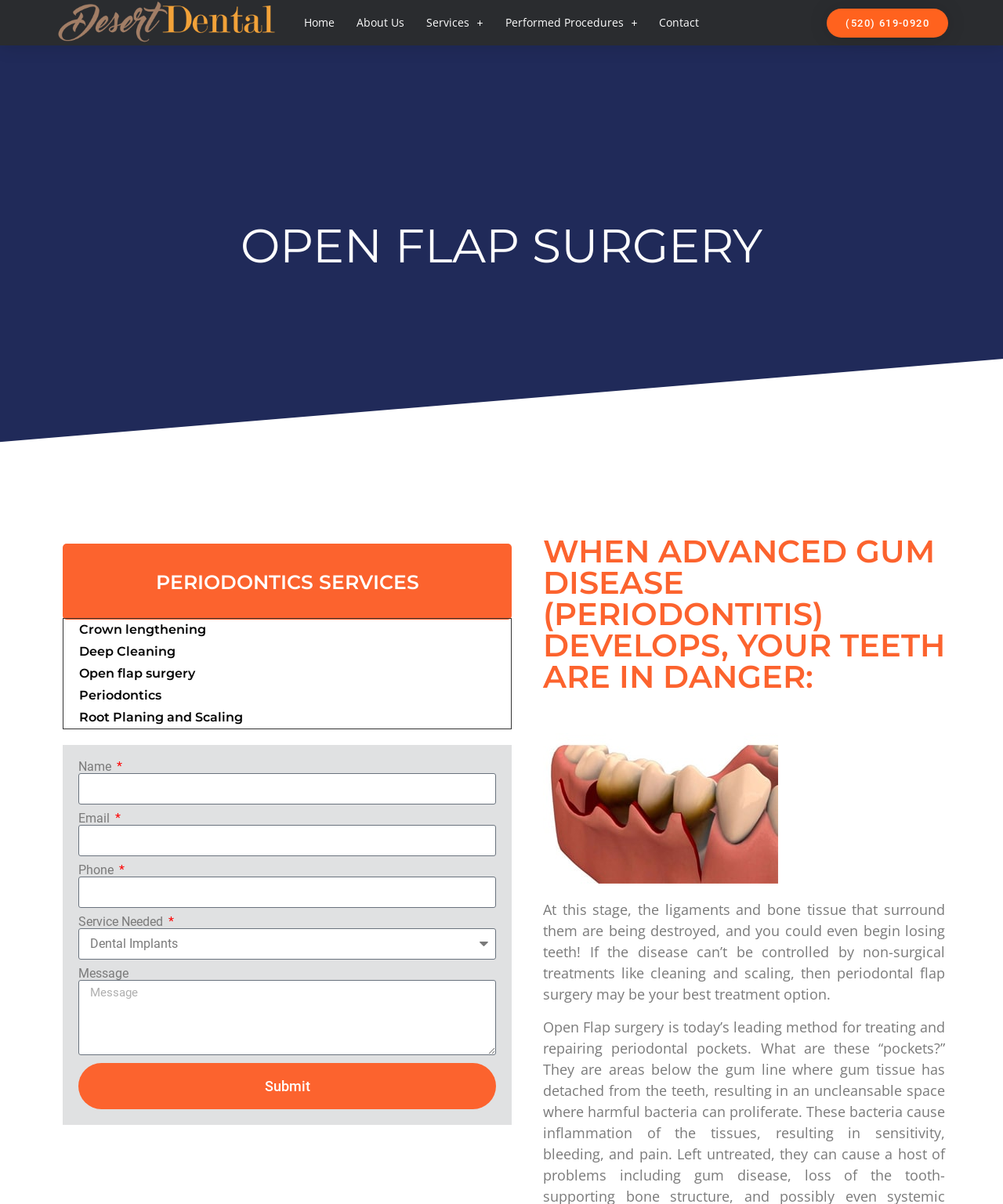Specify the bounding box coordinates of the area to click in order to follow the given instruction: "Click the 'Submit' button."

[0.078, 0.883, 0.495, 0.922]